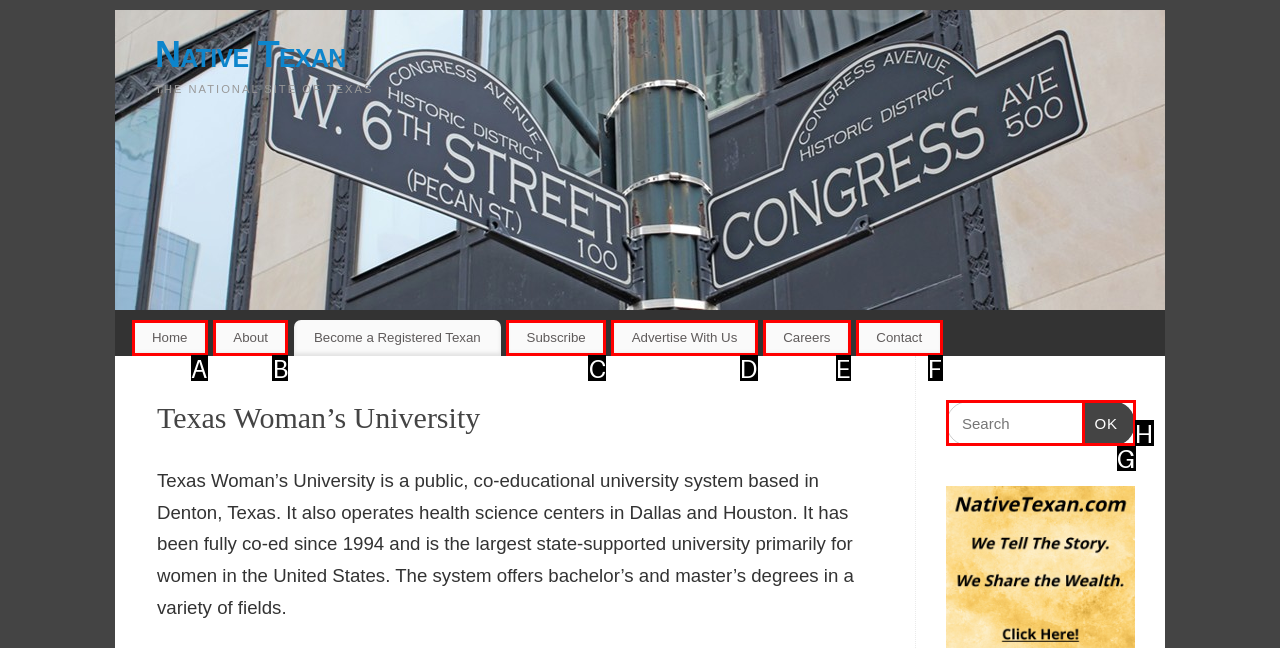Match the description: NuSphere to one of the options shown. Reply with the letter of the best match.

None